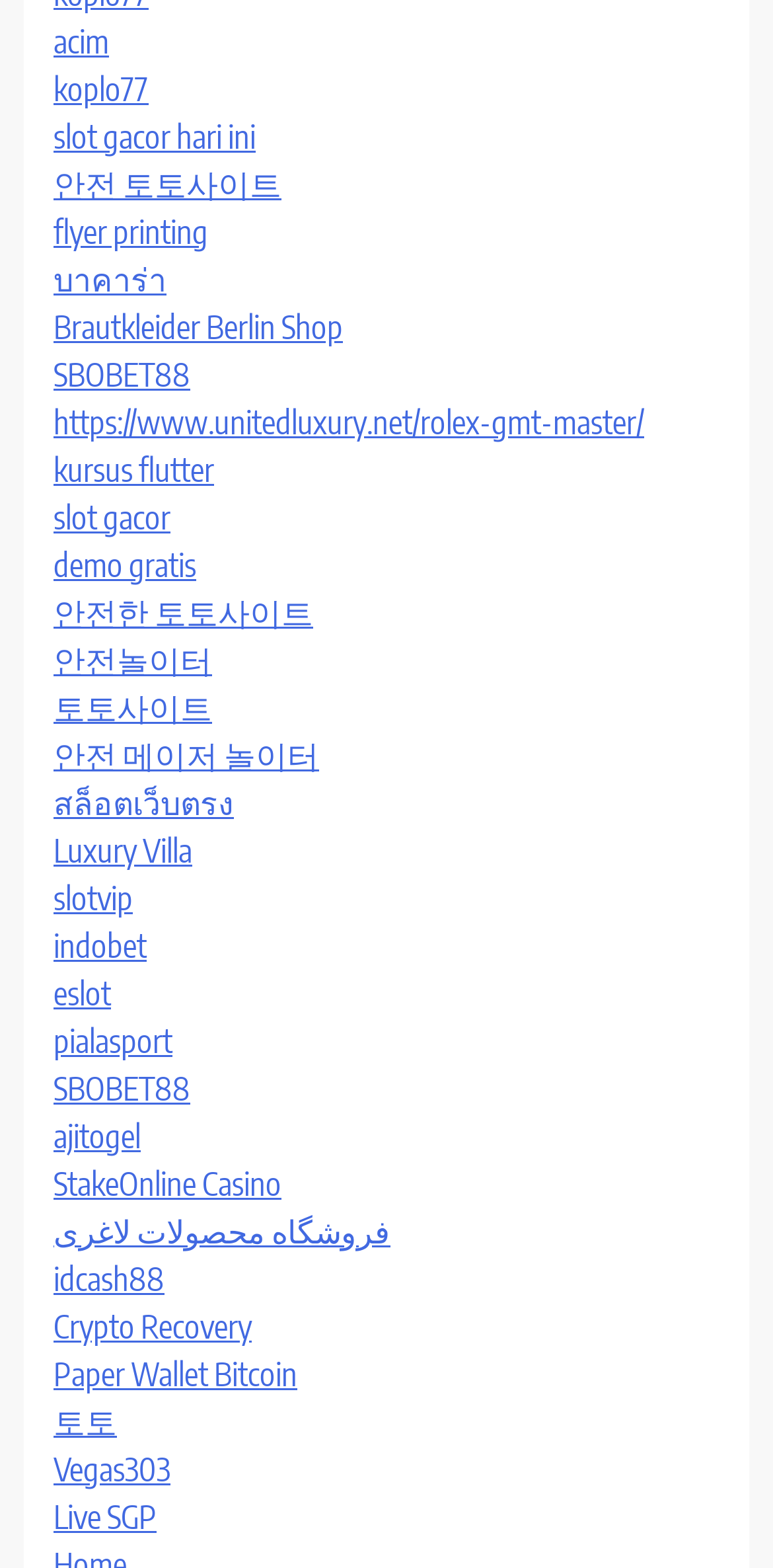Can you provide the bounding box coordinates for the element that should be clicked to implement the instruction: "check slot gacor hari ini"?

[0.069, 0.074, 0.331, 0.1]